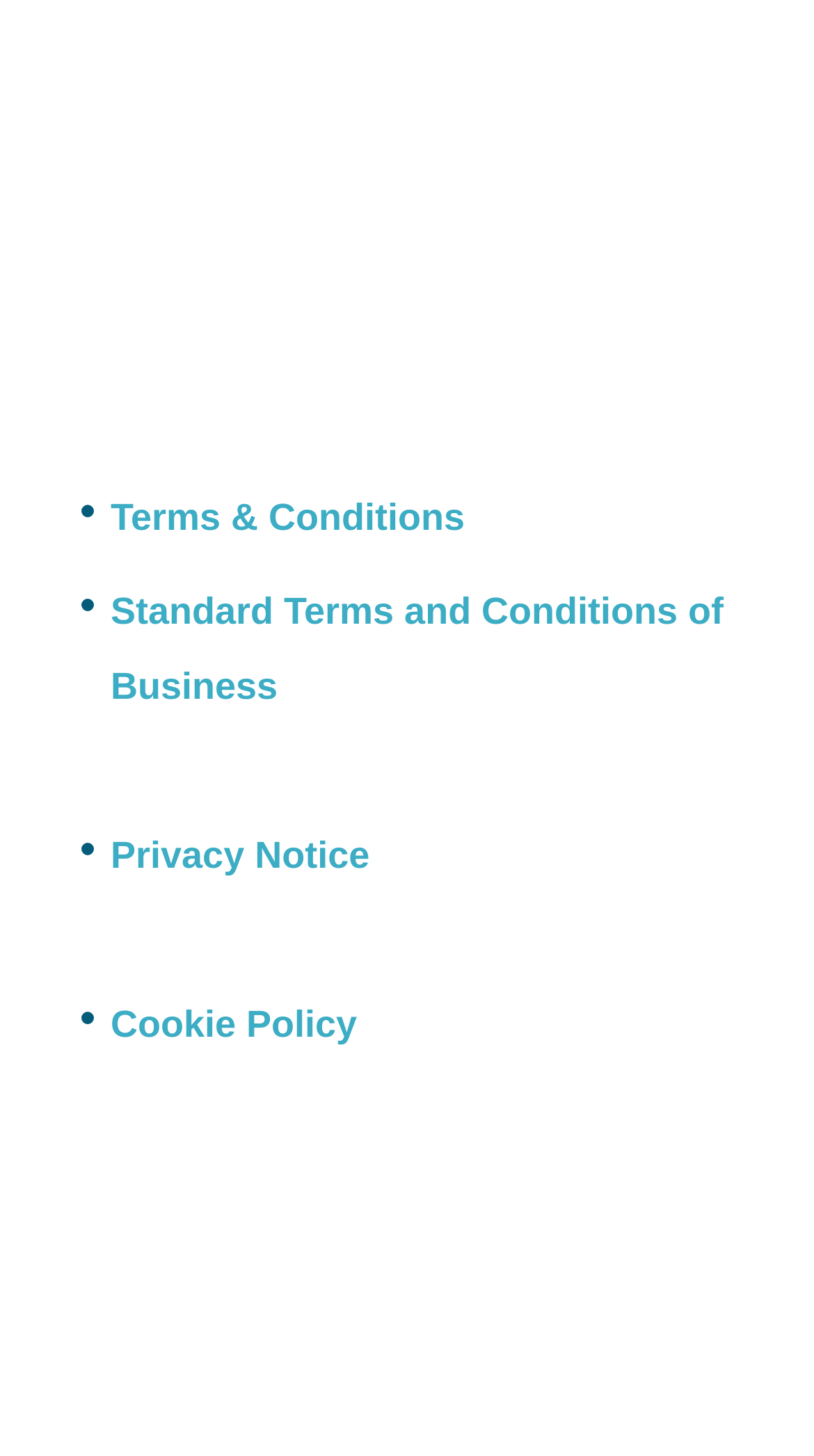Please answer the following question using a single word or phrase: 
What is the last link in the footer section?

Sheena Gogarty